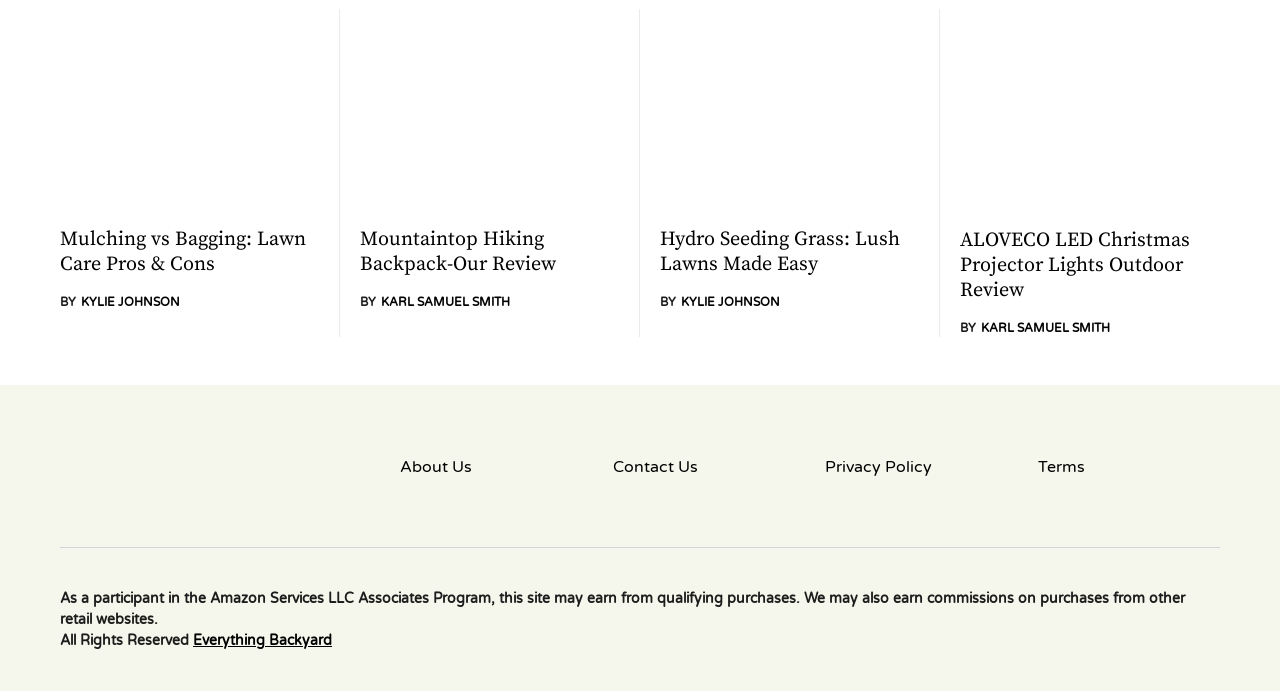Respond with a single word or phrase for the following question: 
What is the name of the website?

Everything Backyard